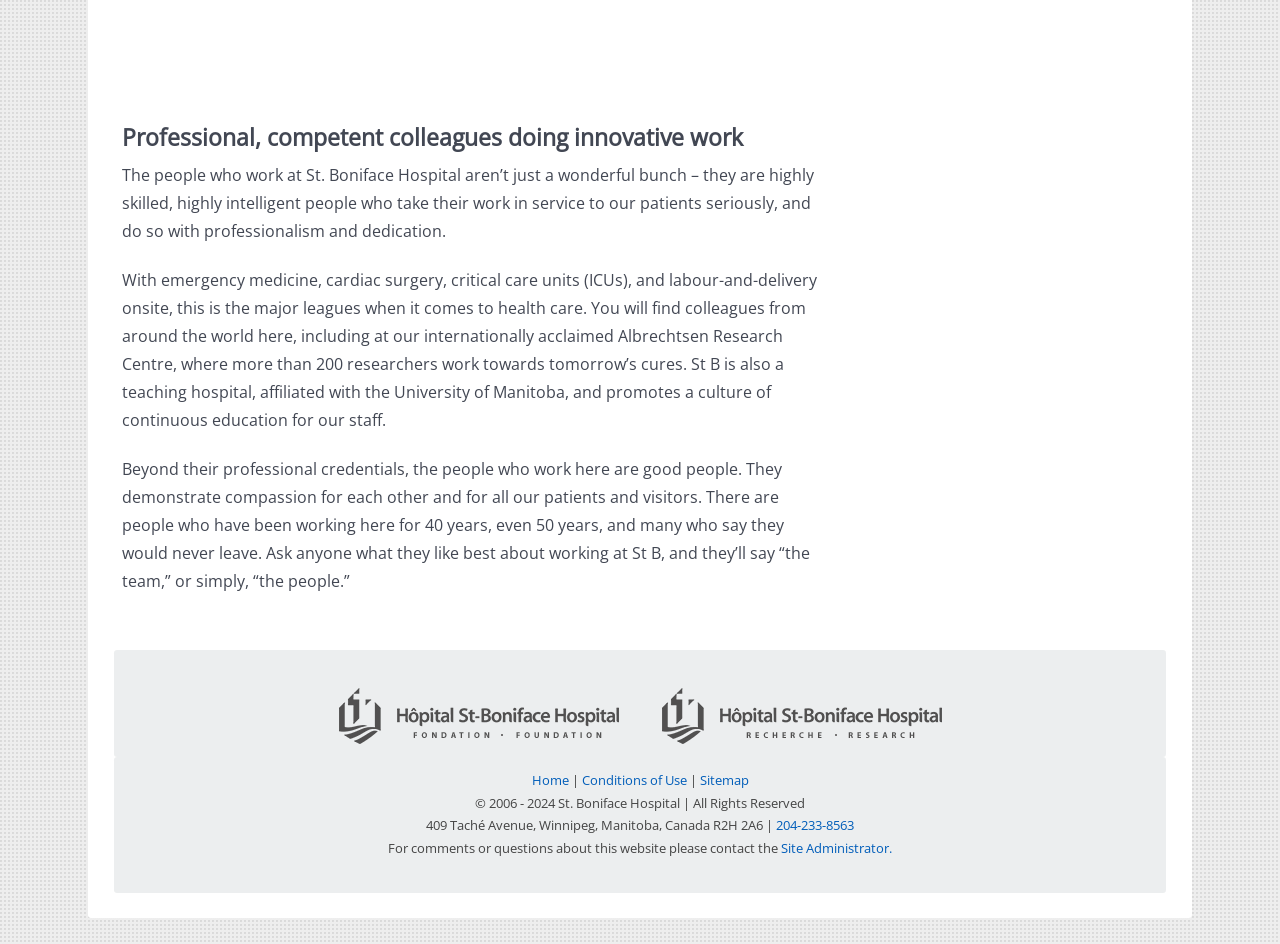Locate the bounding box of the UI element described by: "Sitemap" in the given webpage screenshot.

[0.546, 0.817, 0.585, 0.836]